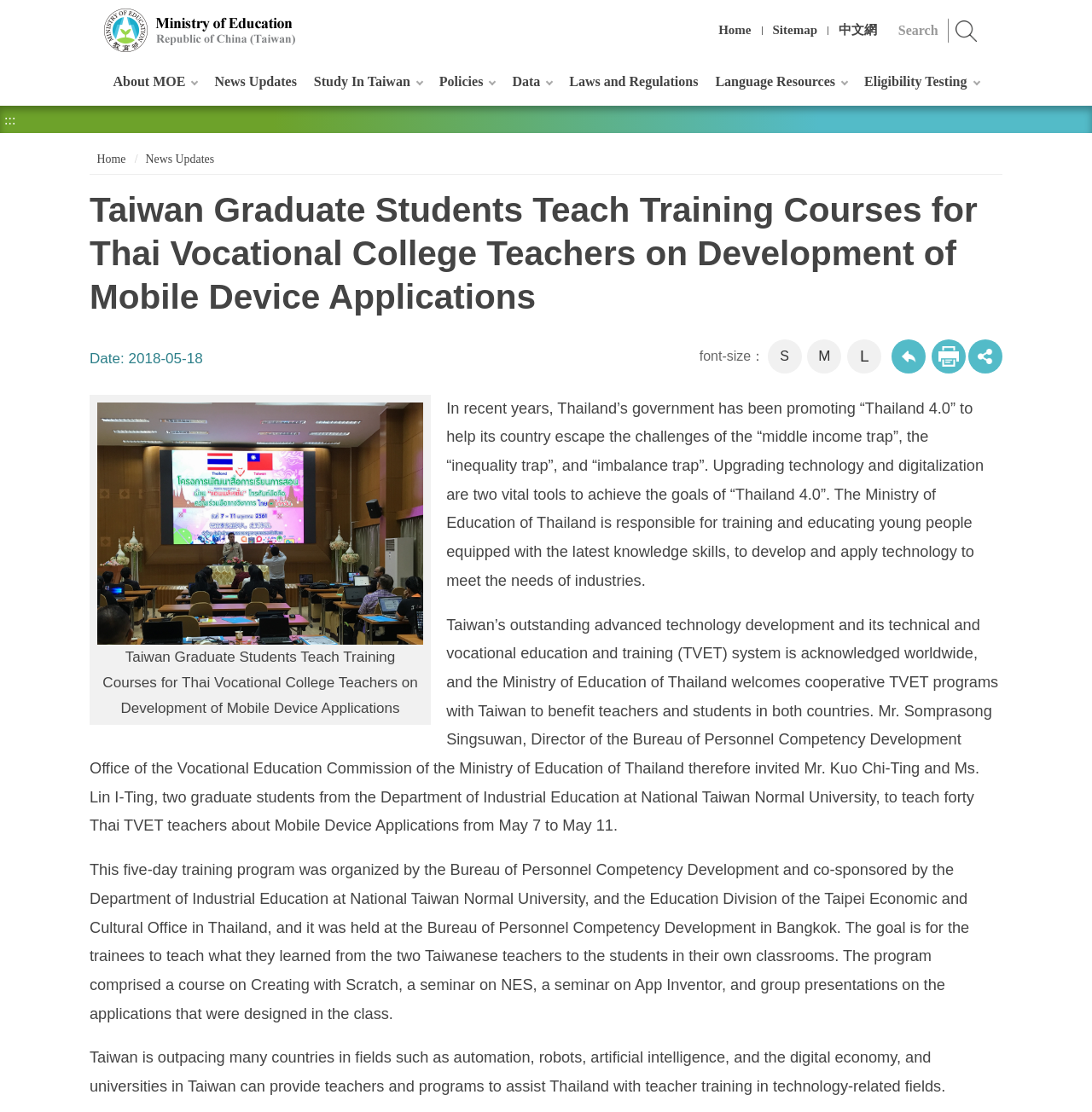Please identify the bounding box coordinates of the element on the webpage that should be clicked to follow this instruction: "Click the 'Print' link". The bounding box coordinates should be given as four float numbers between 0 and 1, formatted as [left, top, right, bottom].

[0.853, 0.305, 0.884, 0.336]